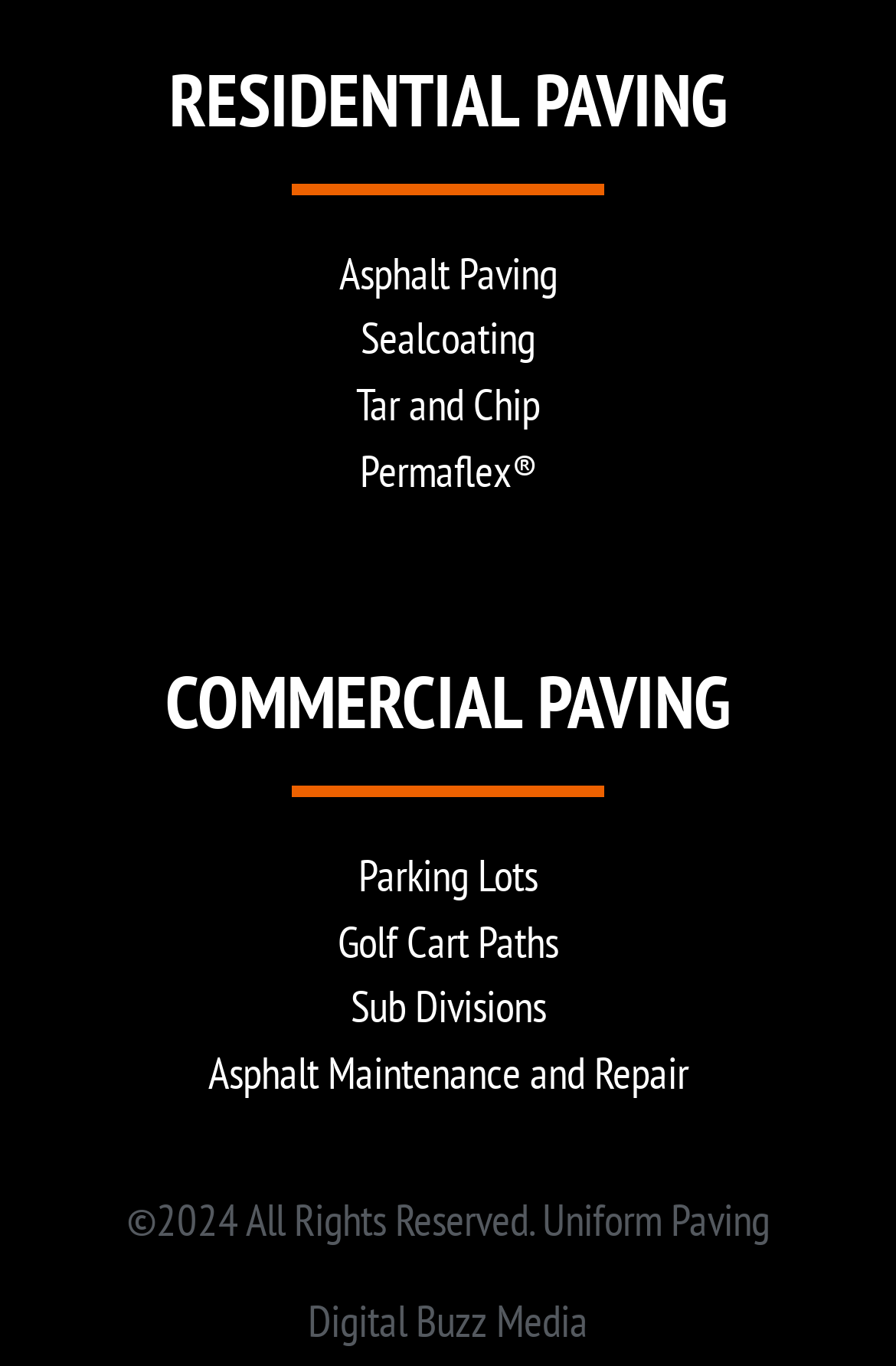Indicate the bounding box coordinates of the clickable region to achieve the following instruction: "Learn about Permaflex."

[0.151, 0.321, 0.849, 0.37]